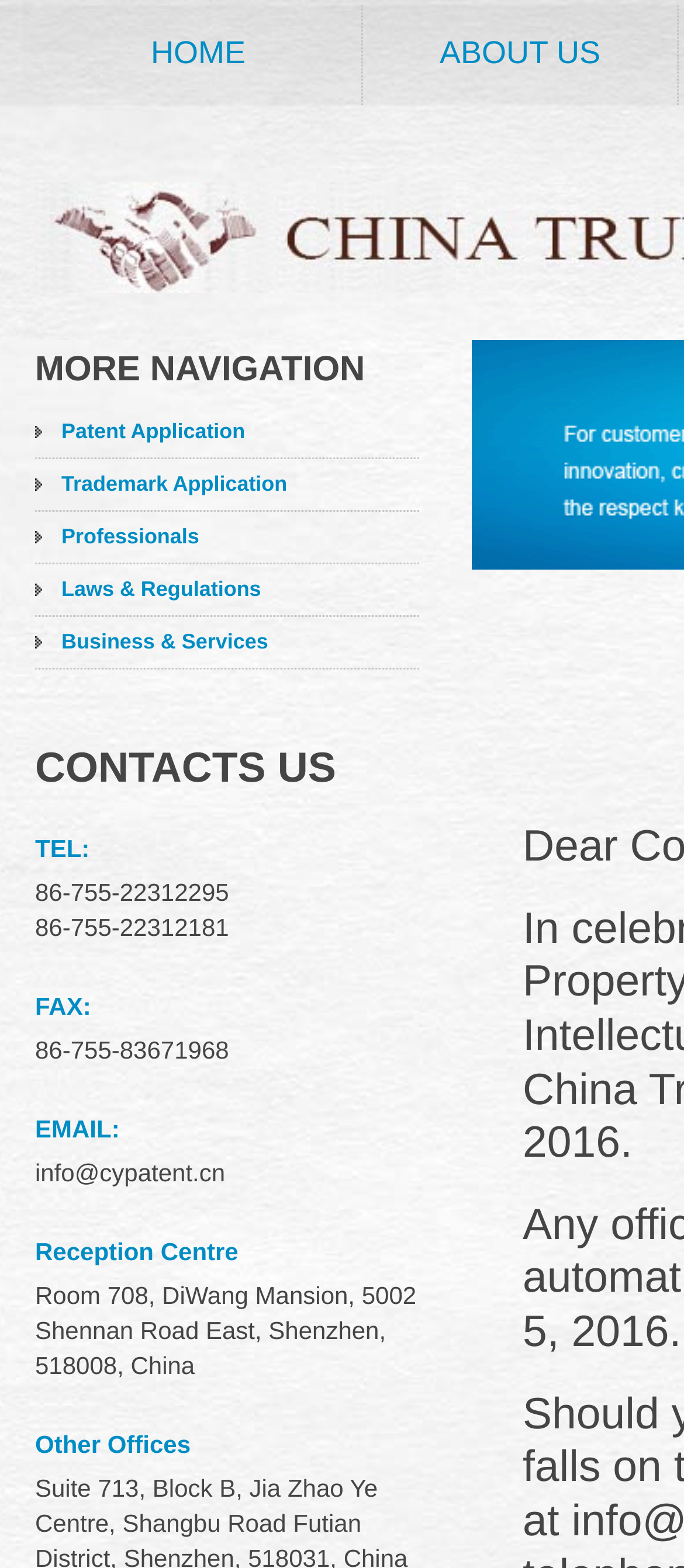Elaborate on the webpage's design and content in a detailed caption.

The webpage appears to be a company website, specifically for China Truer IP, a patent and intellectual property firm. At the top, there are two main navigation links, "HOME" and "ABOUT US", positioned side by side. Below these links, there is a section with multiple sub-links, including "Patent Application", "Trademark Application", "Professionals", "Laws & Regulations", and "Business & Services", all aligned vertically.

Further down, there is a "CONTACT US" section, which contains the company's contact information. The phone numbers, "86-755-22312295" and "86-755-22312181", are listed, followed by the fax number, "86-755-83671968". The company's email address, "info@cypatent.cn", is also provided. Additionally, the physical address of the company's Reception Centre is listed, along with information about other offices.

The webpage seems to be focused on providing easy access to the company's services and contact information, with a clean and organized layout.